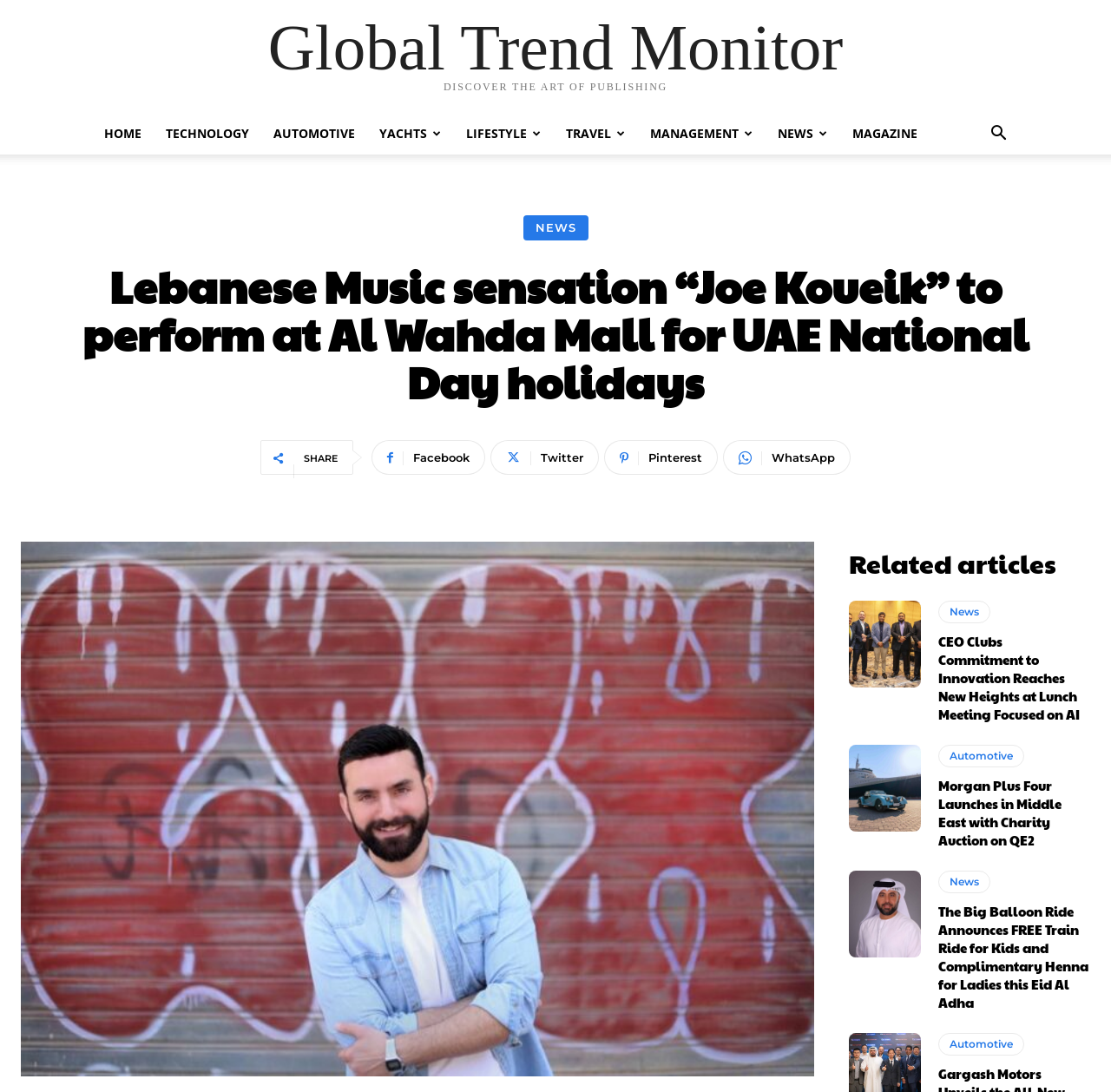Please predict the bounding box coordinates of the element's region where a click is necessary to complete the following instruction: "Click on the 'HOME' link". The coordinates should be represented by four float numbers between 0 and 1, i.e., [left, top, right, bottom].

[0.083, 0.103, 0.138, 0.141]